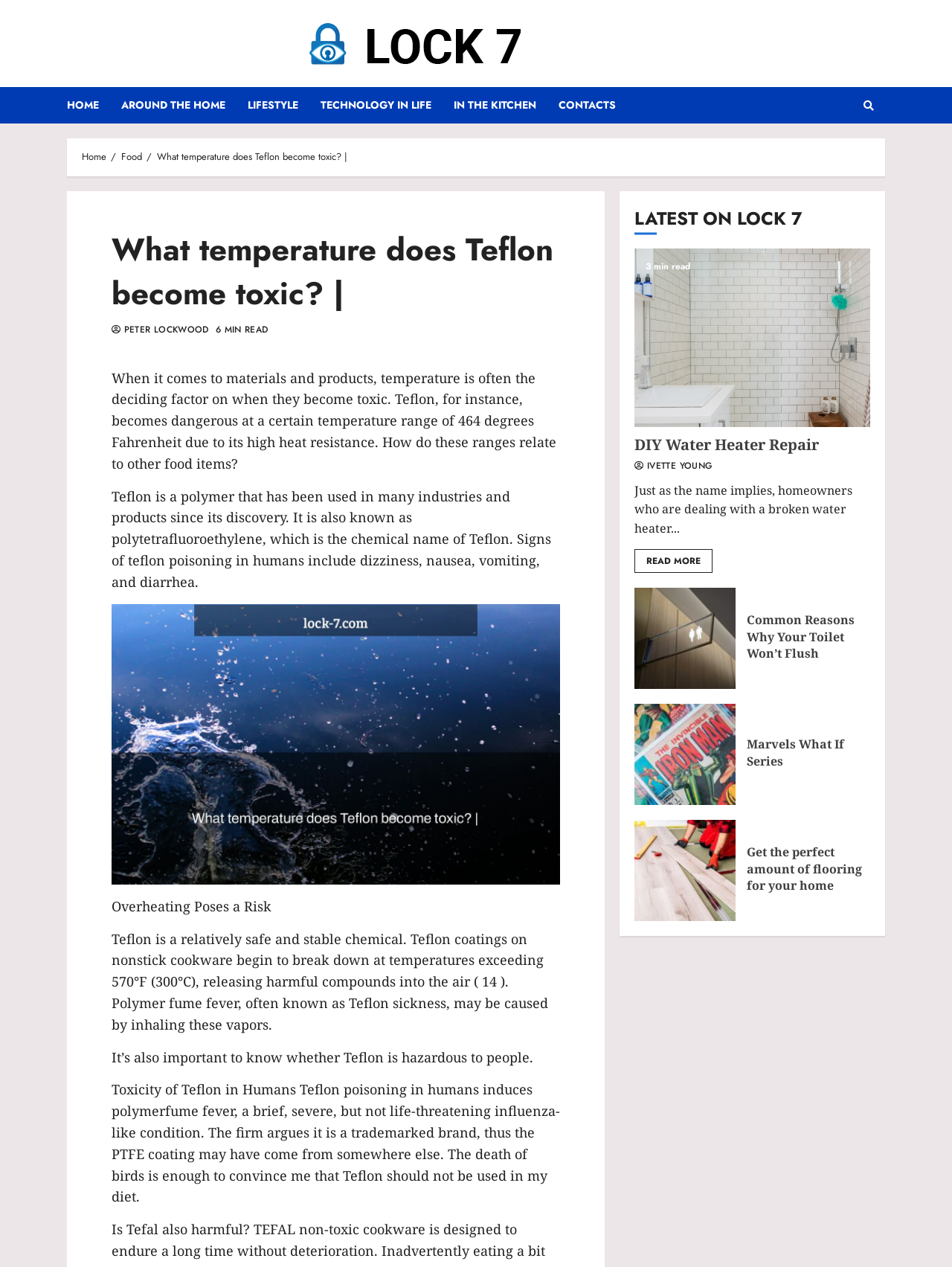Please locate and generate the primary heading on this webpage.

What temperature does Teflon become toxic? |